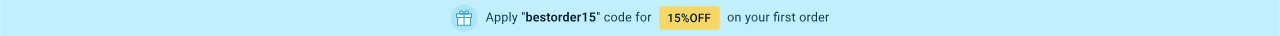Please analyze the image and provide a thorough answer to the question:
How much discount is offered on the first order?

The promotional banner explicitly states that users can apply the code 'bestorder15' to receive a 15% discount on their first order, making it a clear and concise offer.